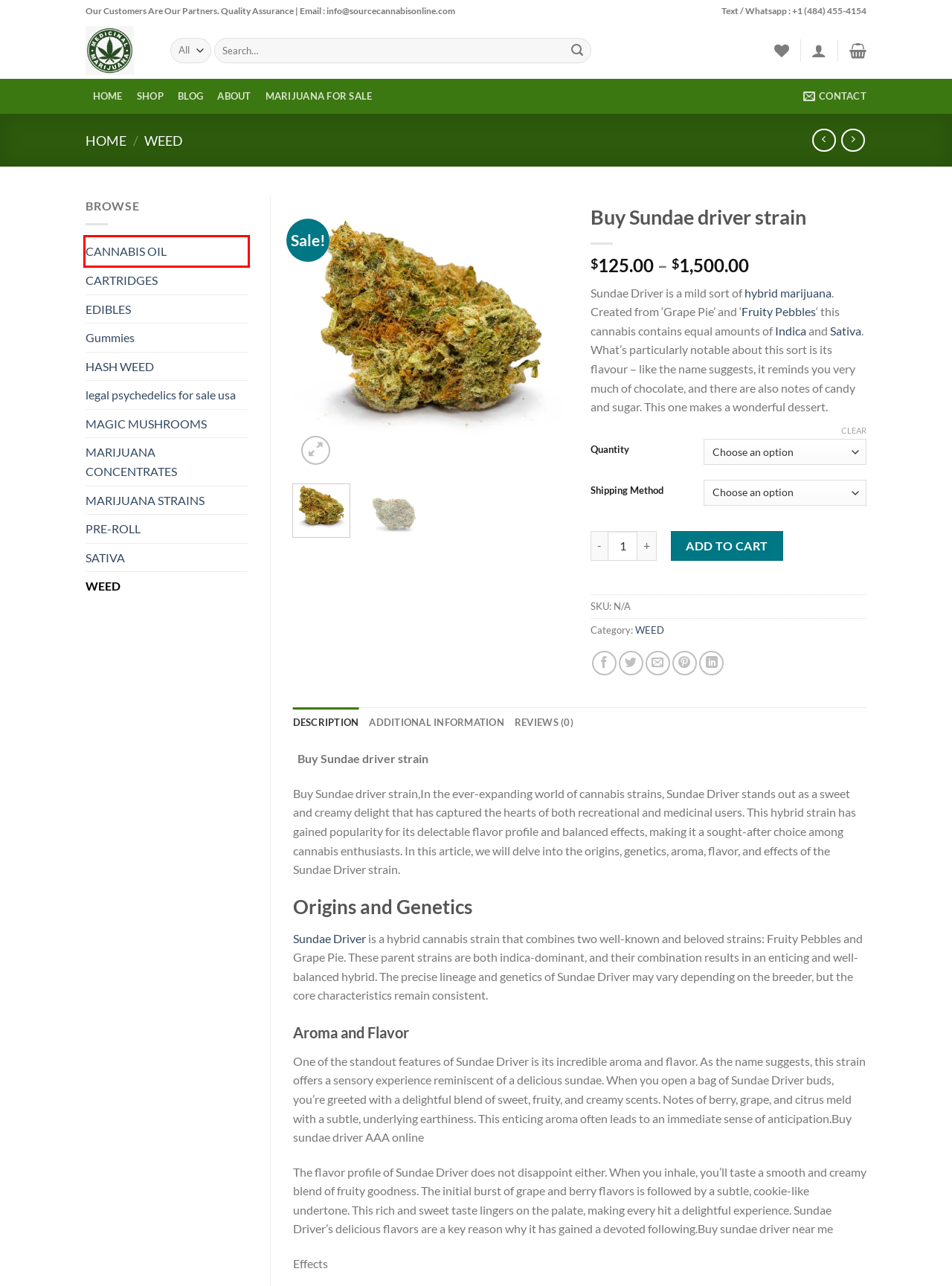You are provided a screenshot of a webpage featuring a red bounding box around a UI element. Choose the webpage description that most accurately represents the new webpage after clicking the element within the red bounding box. Here are the candidates:
A. CANNABIS OIL - Shop for cannabis online
B. MARIJUANA STRAINS - Shop for cannabis online
C. Blog
D. Gummies - Shop for cannabis online
E. CARTRIDGES - Shop for cannabis online
F. EDIBLES - Shop for cannabis online
G. [woocommerce_cart]
H. MARIJUANA CONCENTRATES - Shop for cannabis online

A